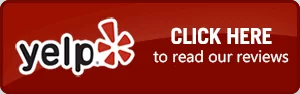What logo is displayed on the button? Please answer the question using a single word or phrase based on the image.

Yelp logo